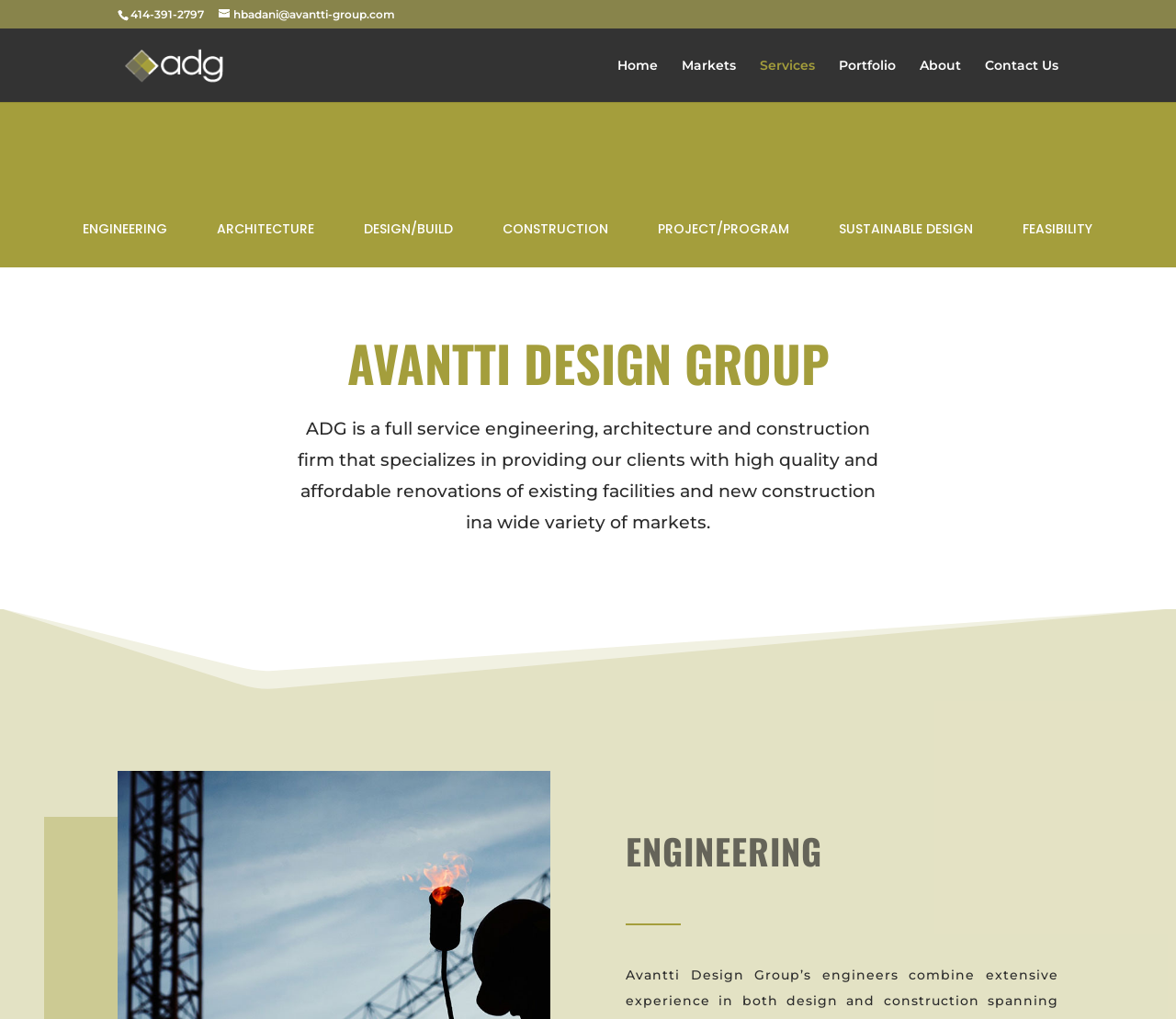Please specify the bounding box coordinates of the area that should be clicked to accomplish the following instruction: "Learn more about ENGINEERING services". The coordinates should consist of four float numbers between 0 and 1, i.e., [left, top, right, bottom].

[0.07, 0.218, 0.142, 0.239]